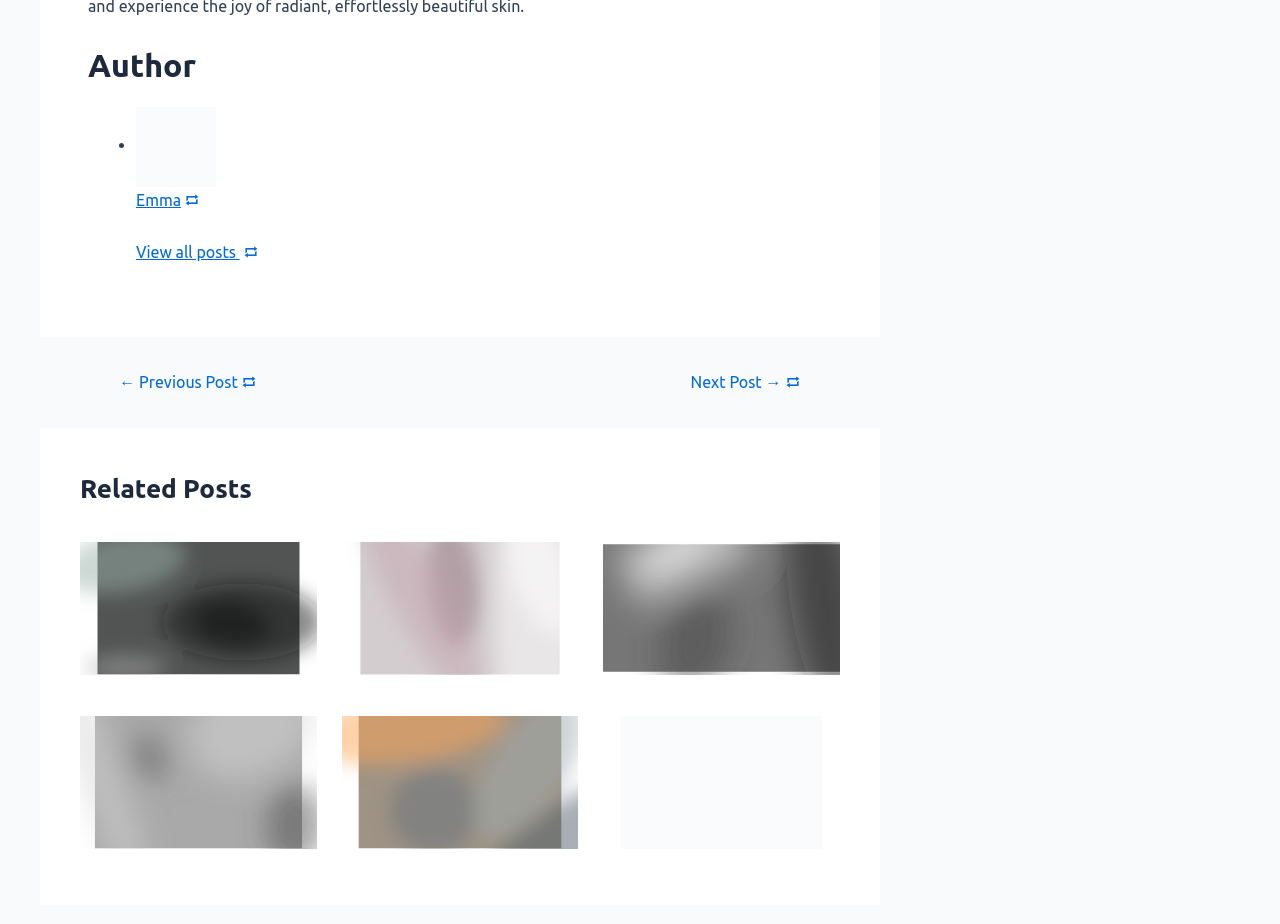Locate the bounding box of the UI element described in the following text: "alt="gymmer-in-gym"".

[0.471, 0.835, 0.656, 0.855]